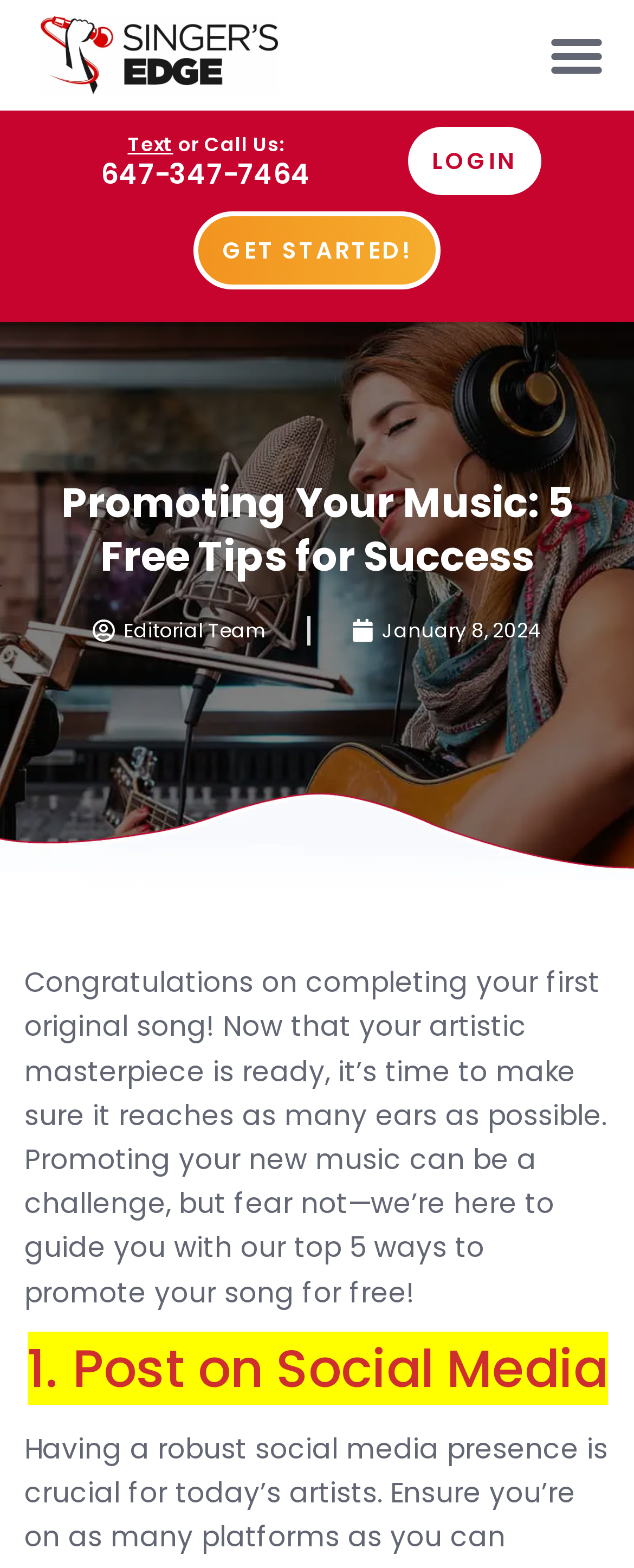Respond with a single word or phrase to the following question: Who wrote the article?

Editorial Team